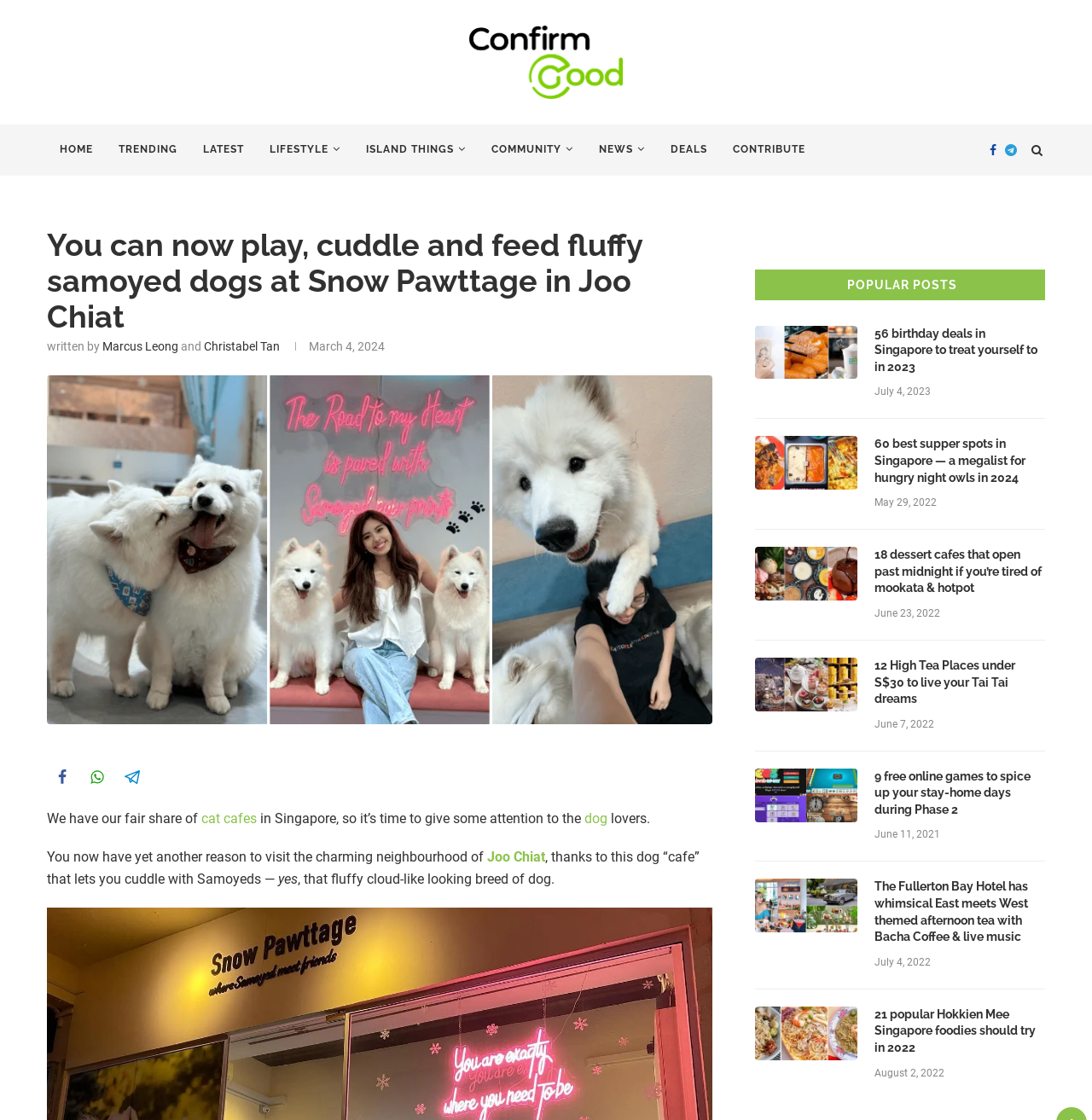Please identify the bounding box coordinates of the element's region that I should click in order to complete the following instruction: "Visit the 'Joo Chiat' page". The bounding box coordinates consist of four float numbers between 0 and 1, i.e., [left, top, right, bottom].

[0.446, 0.758, 0.499, 0.773]